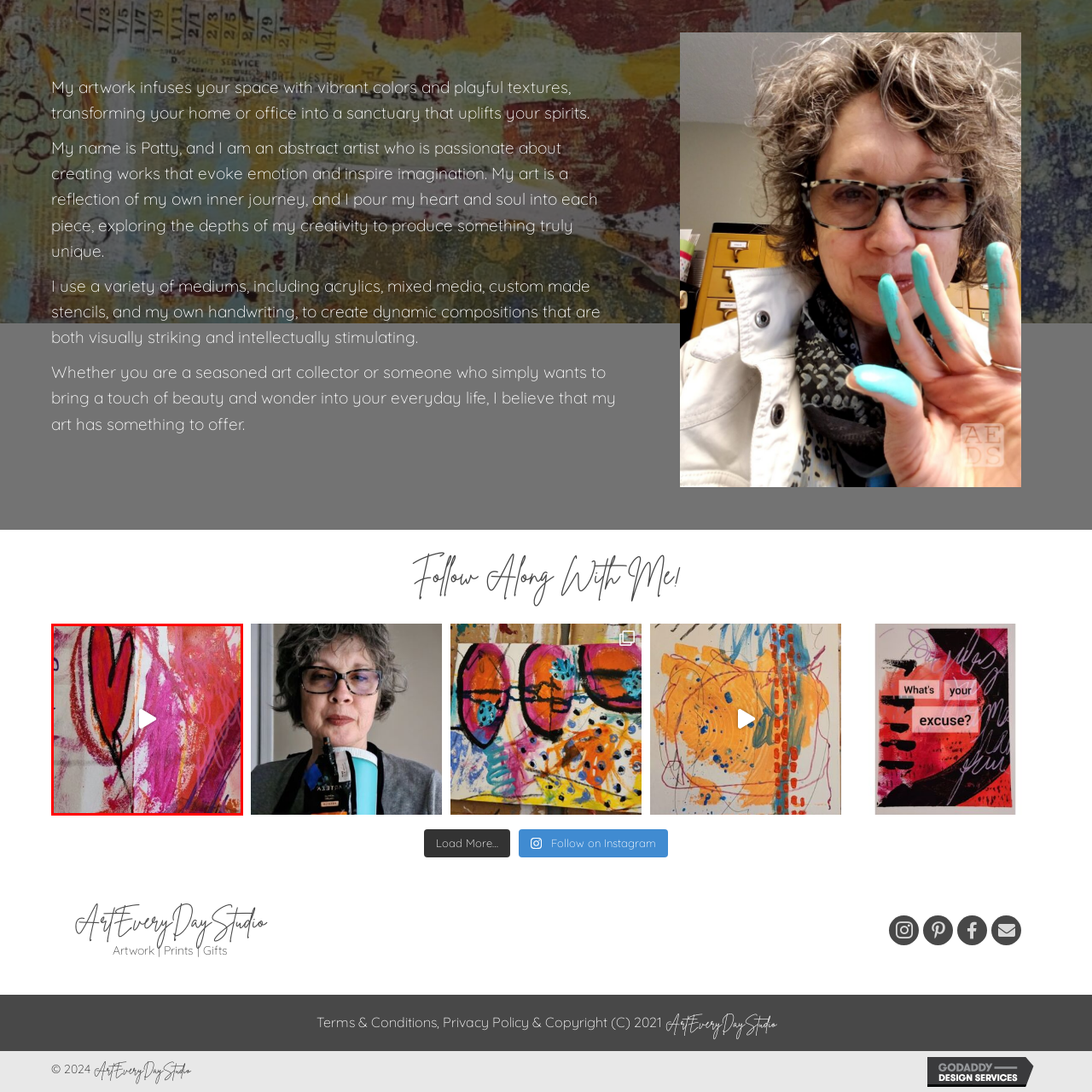Examine the segment of the image contained within the black box and respond comprehensively to the following question, based on the visual content: 
What emotion does the artwork evoke?

The caption states that the interplay between the vivid hues suggests a sense of joy and warmth, transforming the viewer's perspective and infusing the surroundings with positivity.